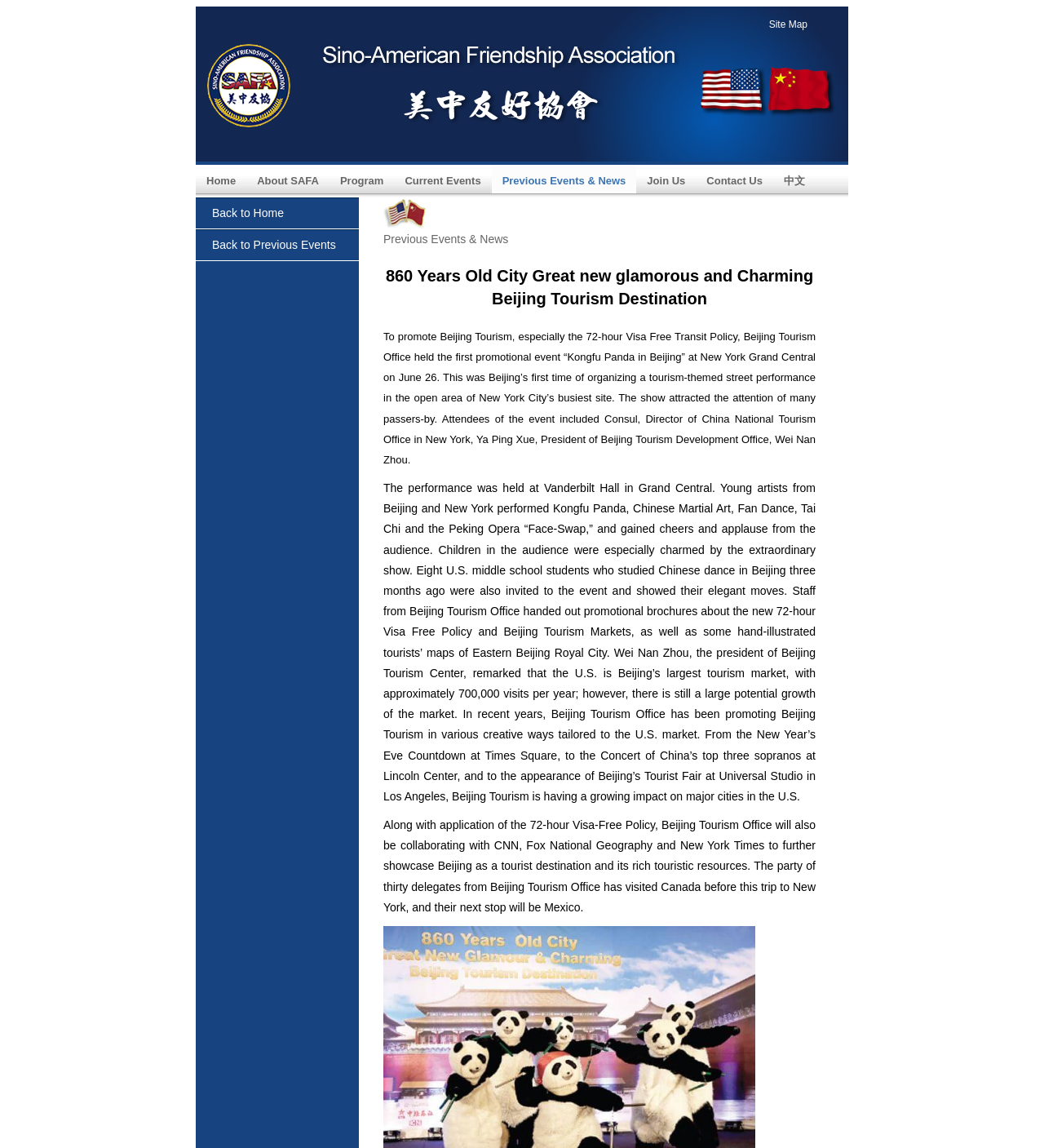Identify the bounding box coordinates for the element you need to click to achieve the following task: "View About SAFA". The coordinates must be four float values ranging from 0 to 1, formatted as [left, top, right, bottom].

[0.236, 0.144, 0.316, 0.172]